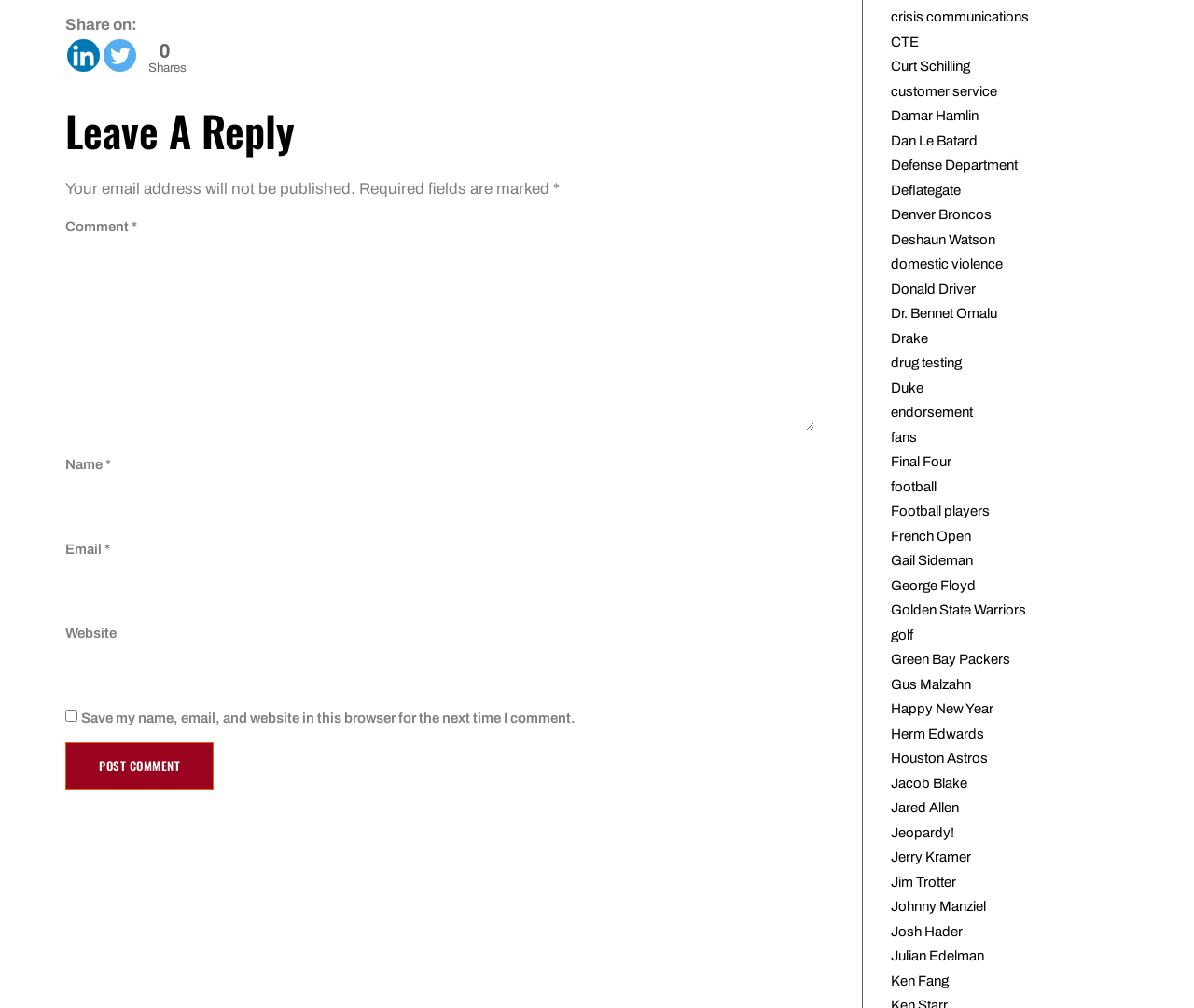Please find the bounding box coordinates of the element that you should click to achieve the following instruction: "Visit the crisis communications page". The coordinates should be presented as four float numbers between 0 and 1: [left, top, right, bottom].

[0.746, 0.01, 0.862, 0.024]